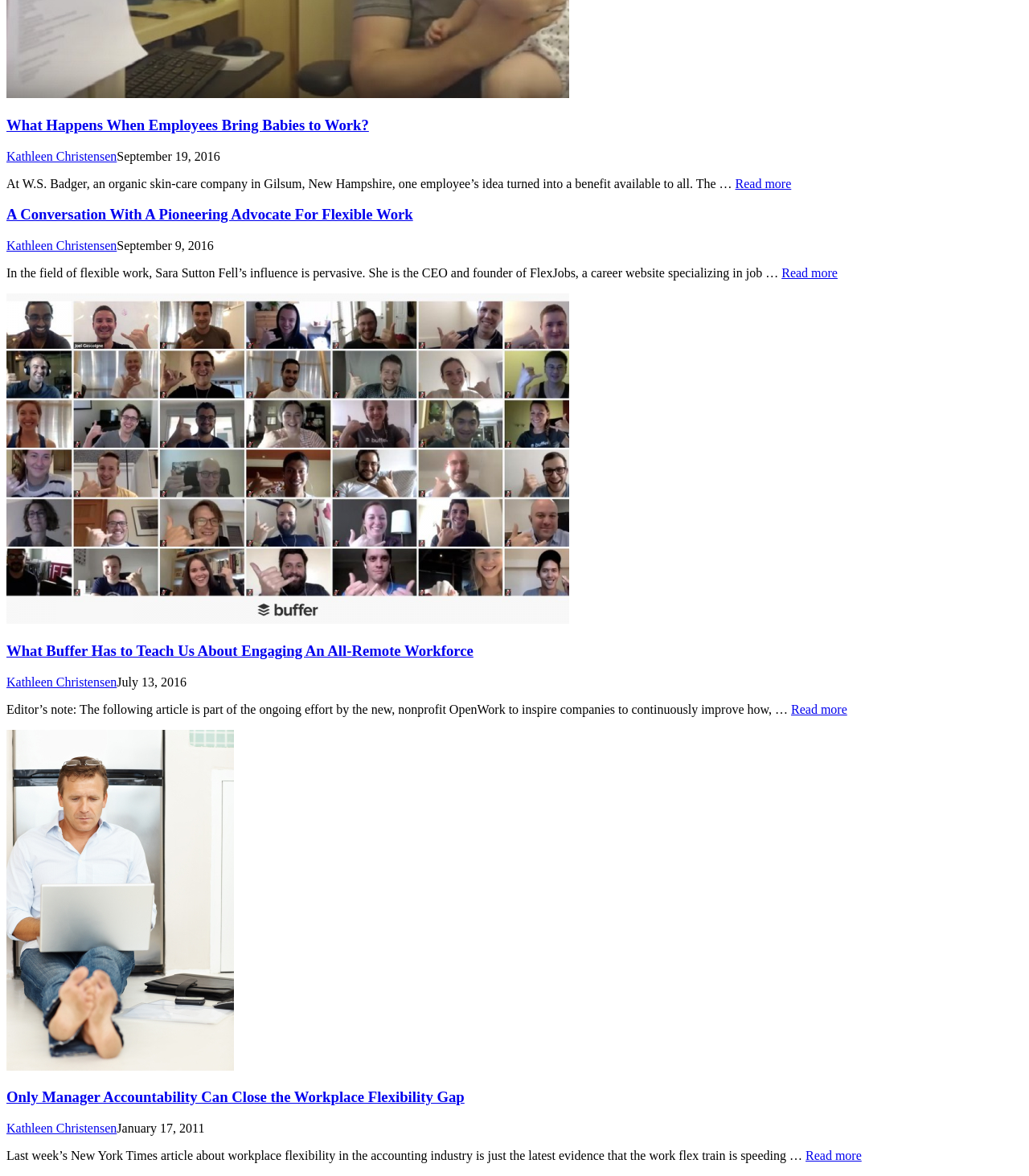What is the date of the third article?
From the details in the image, provide a complete and detailed answer to the question.

I determined the date of the third article by looking at the time element with the text 'July 13, 2016' which is a child element of the third article element.